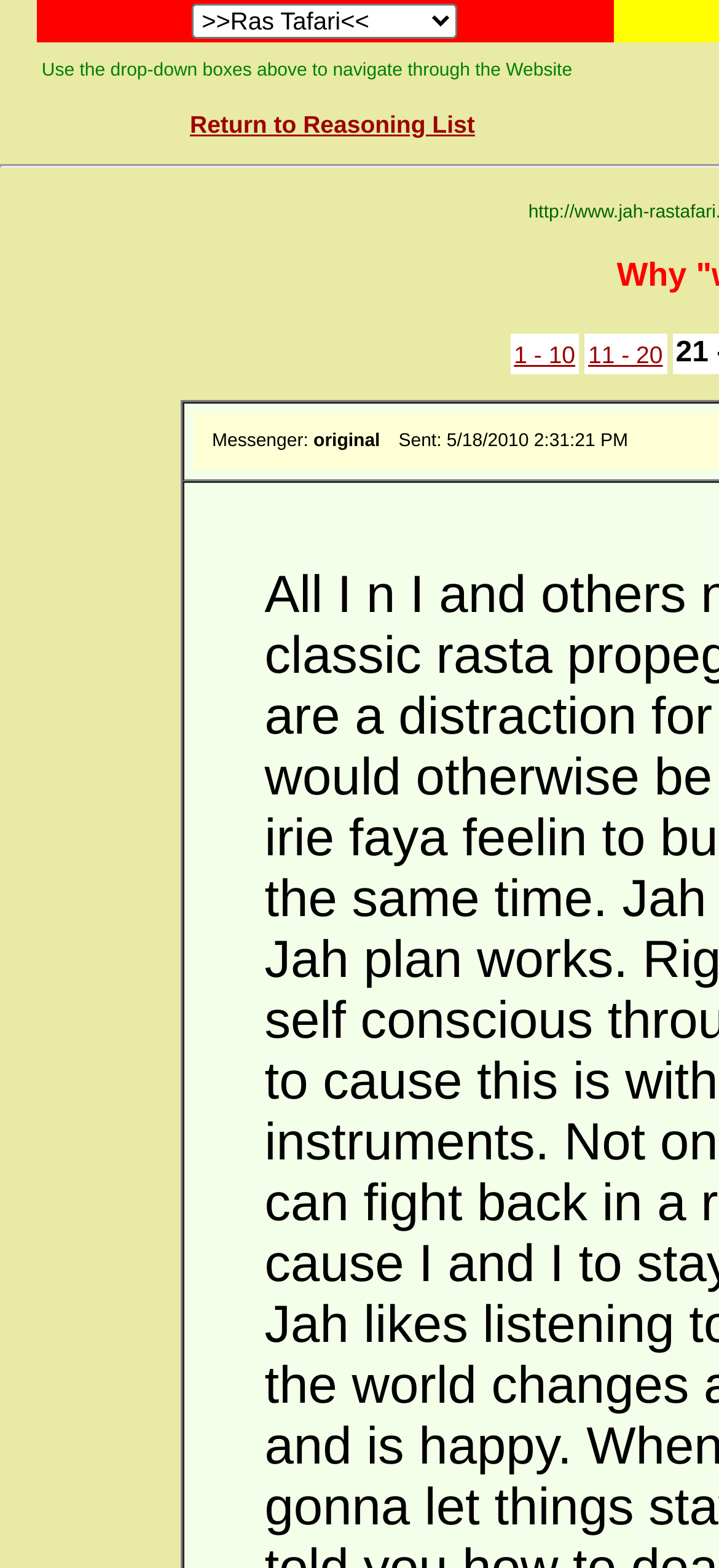Describe every aspect of the webpage in a detailed manner.

The webpage appears to be a forum or discussion board, with a title "JAH - Why 'world of jah' must be Bun Out - View Messages" at the top. Below the title, there is a row of layout table cells, with a combobox on the right side, which is not expanded. 

On the next row, there is a layout table cell containing a text "Use the drop-down boxes above to navigate through the Website", which is positioned near the top-left corner of the page. 

Below this text, there is a layout table with a single row, containing two layout table cells. The first cell has a link "Return to Reasoning List" on the left side, and the second cell is empty. 

On the right side of the page, there are two grid cells, each containing a link: "1 - 10" and "11 - 20", respectively. These links are positioned near the top-right corner of the page.

Further down the page, there is another layout table with a single row, containing two layout table cells. The first cell has a text "Messenger: original", and the second cell has a text "Sent: 5/18/2010 2:31:21 PM". This table is positioned near the middle of the page.